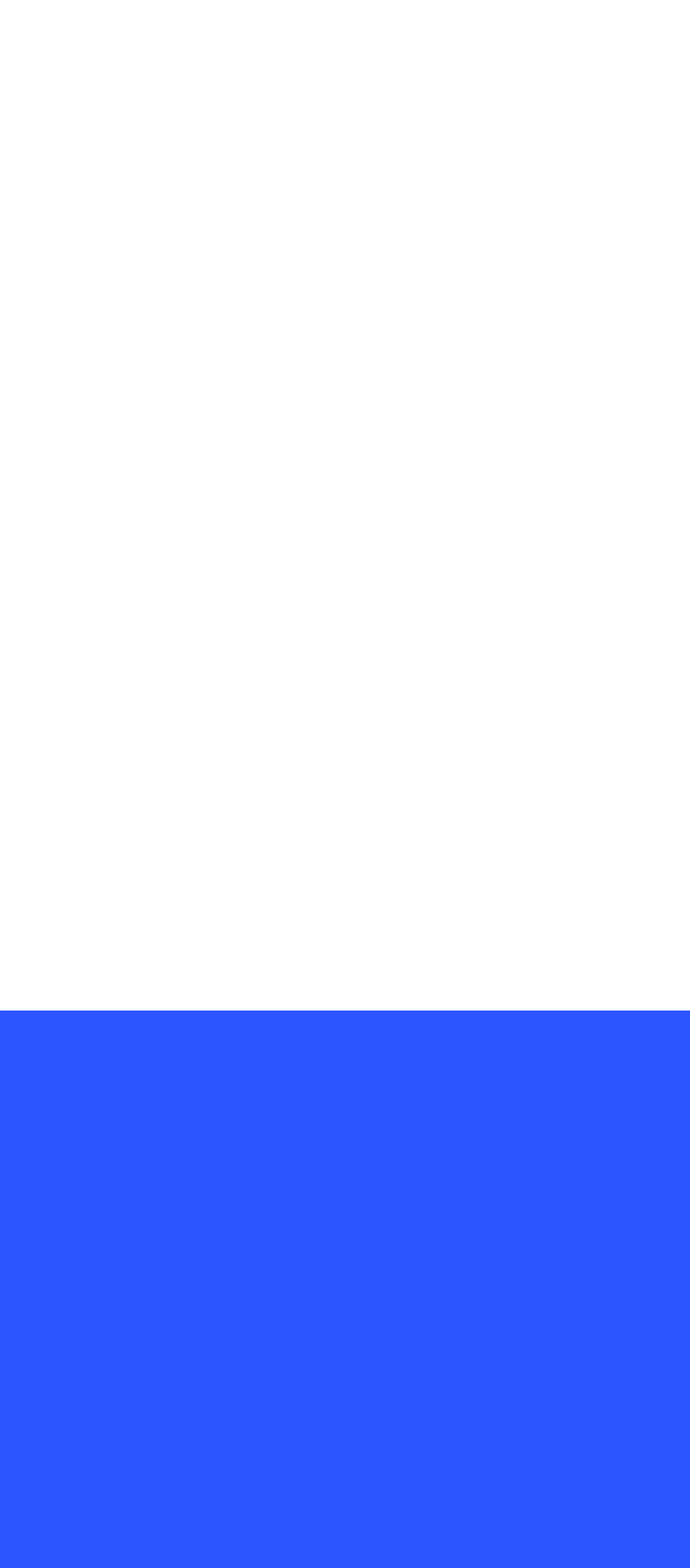Give a one-word or short phrase answer to this question: 
What is the button for?

Sign up to newsletter